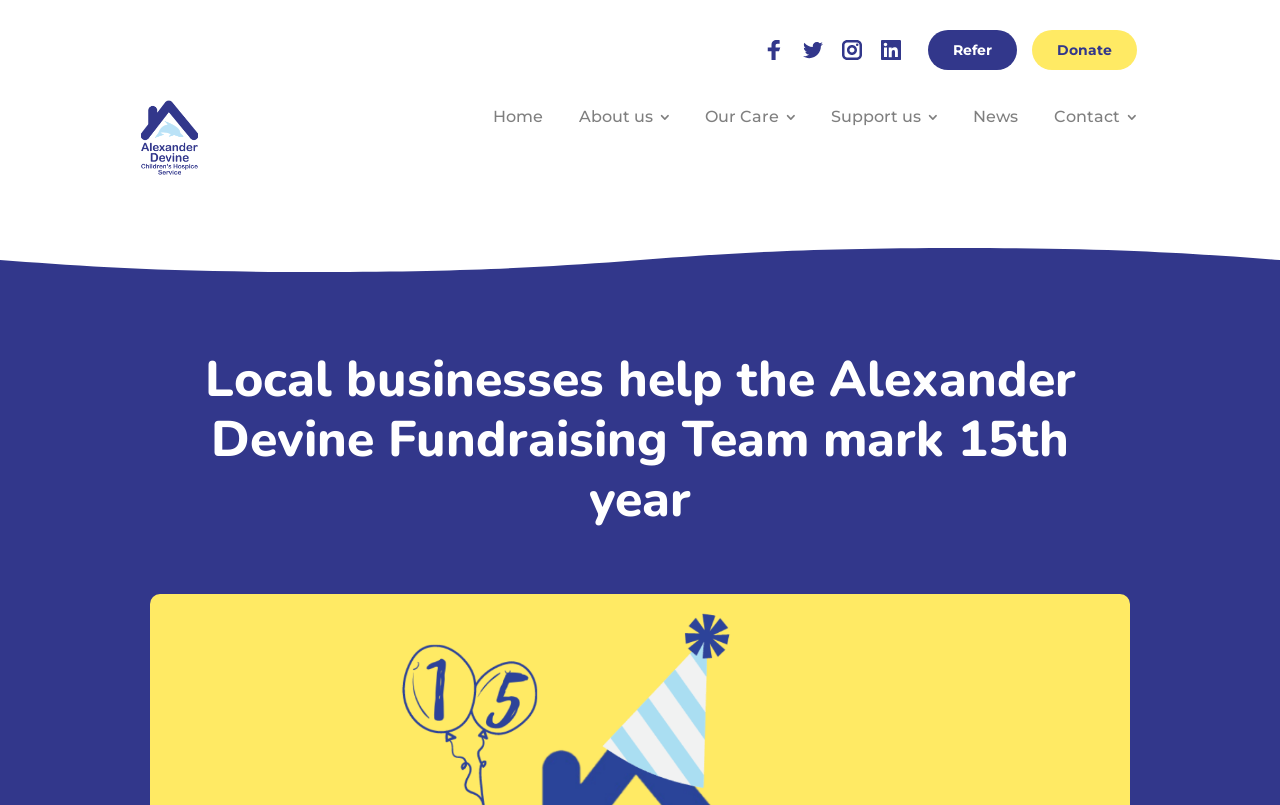Can you specify the bounding box coordinates of the area that needs to be clicked to fulfill the following instruction: "Open Facebook page"?

[0.597, 0.05, 0.612, 0.075]